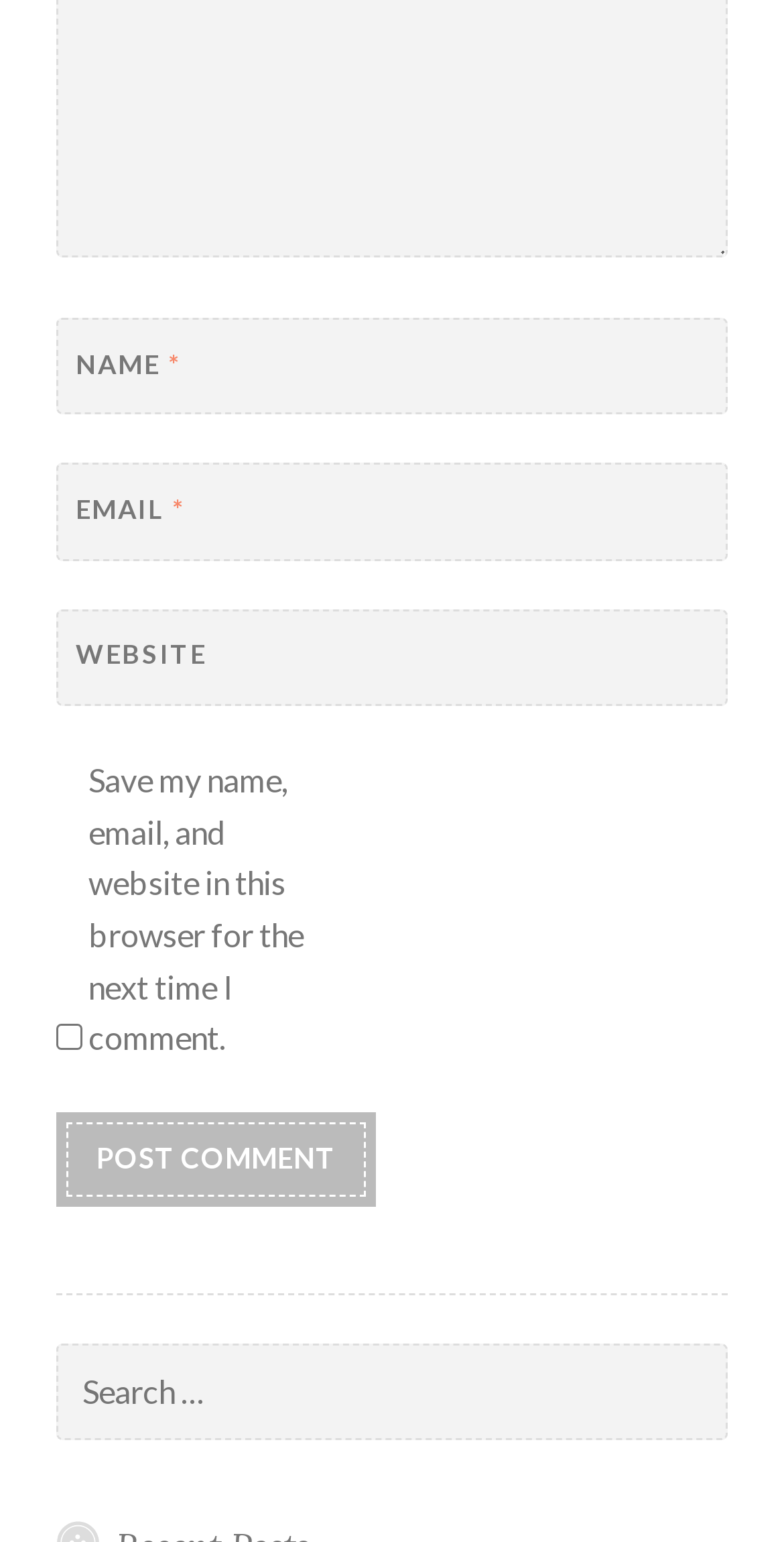Provide a one-word or brief phrase answer to the question:
How many input fields are required?

2